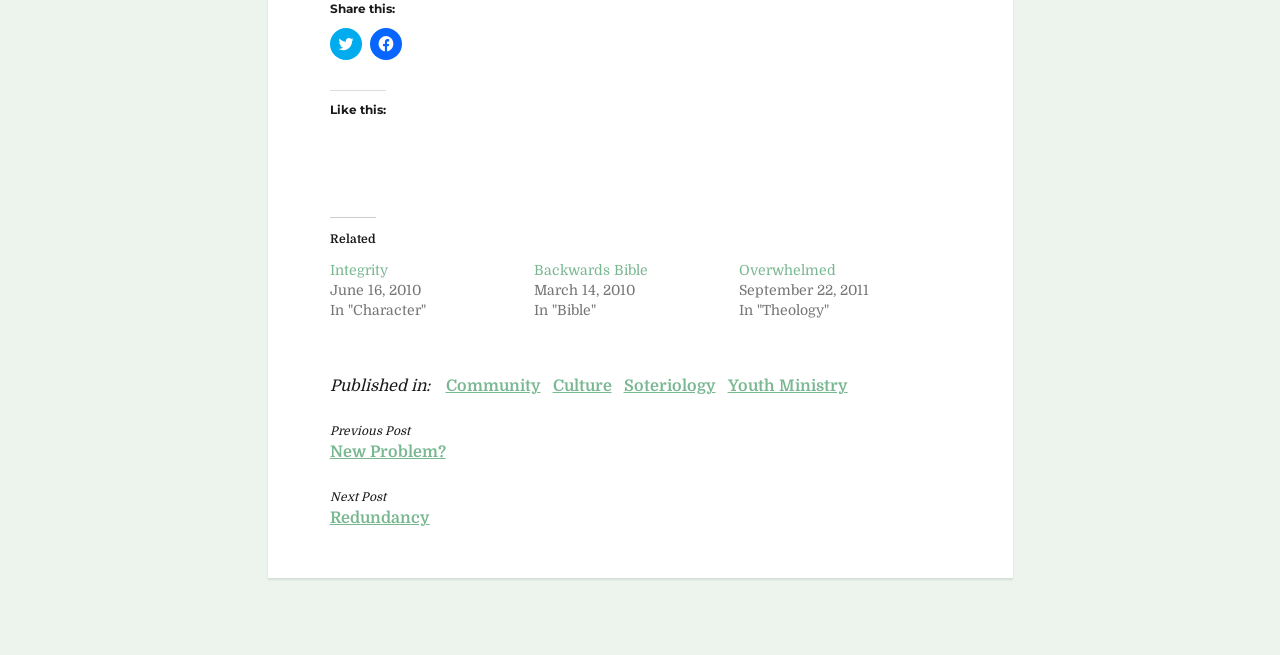Provide a one-word or brief phrase answer to the question:
What is the date of the post 'Overwhelmed'?

September 22, 2011